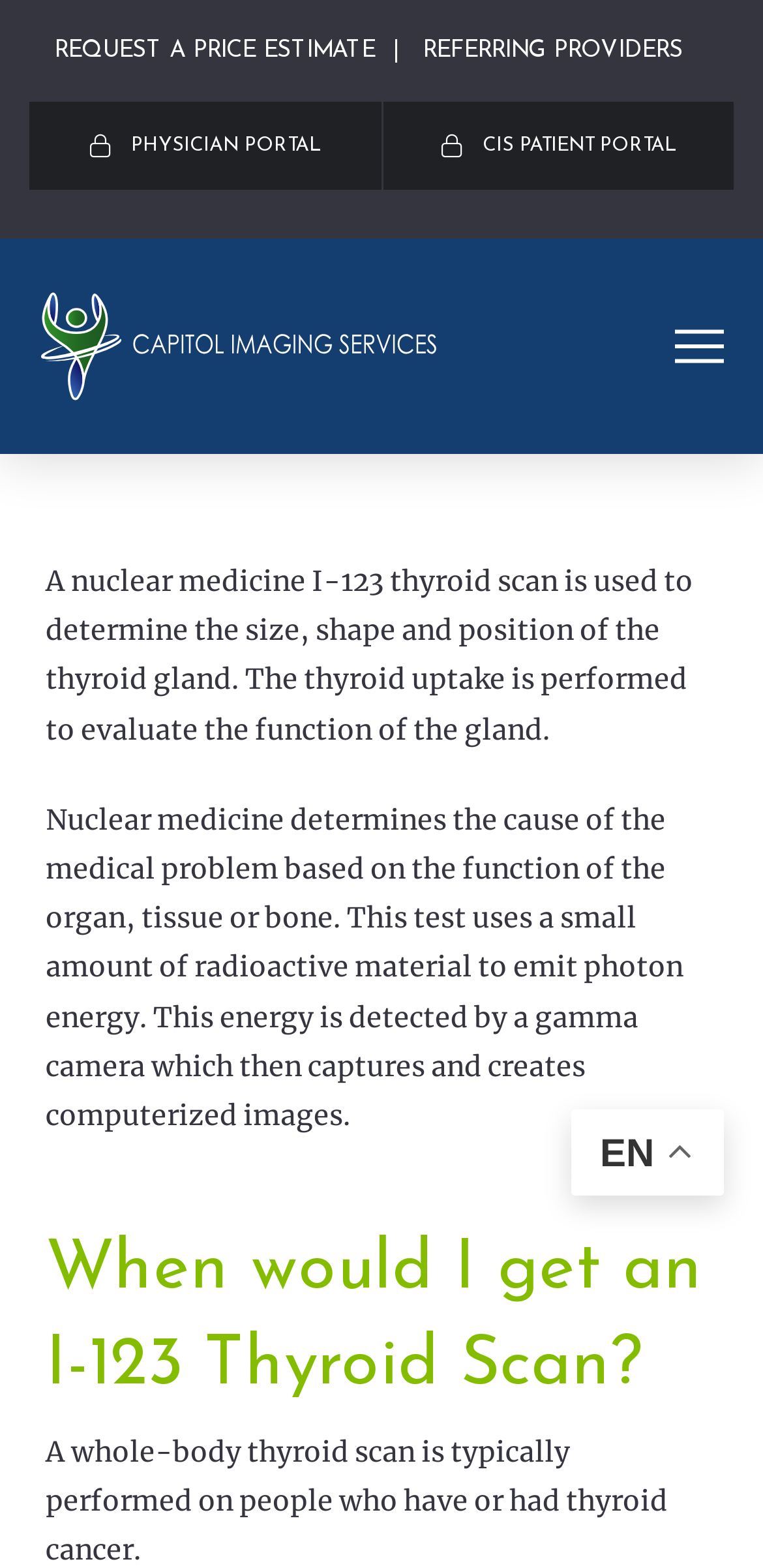What is the purpose of the 'Back to Top' link?
Provide a thorough and detailed answer to the question.

The 'Back to Top' link is likely used to scroll the user back to the top of the webpage, allowing for easy navigation.